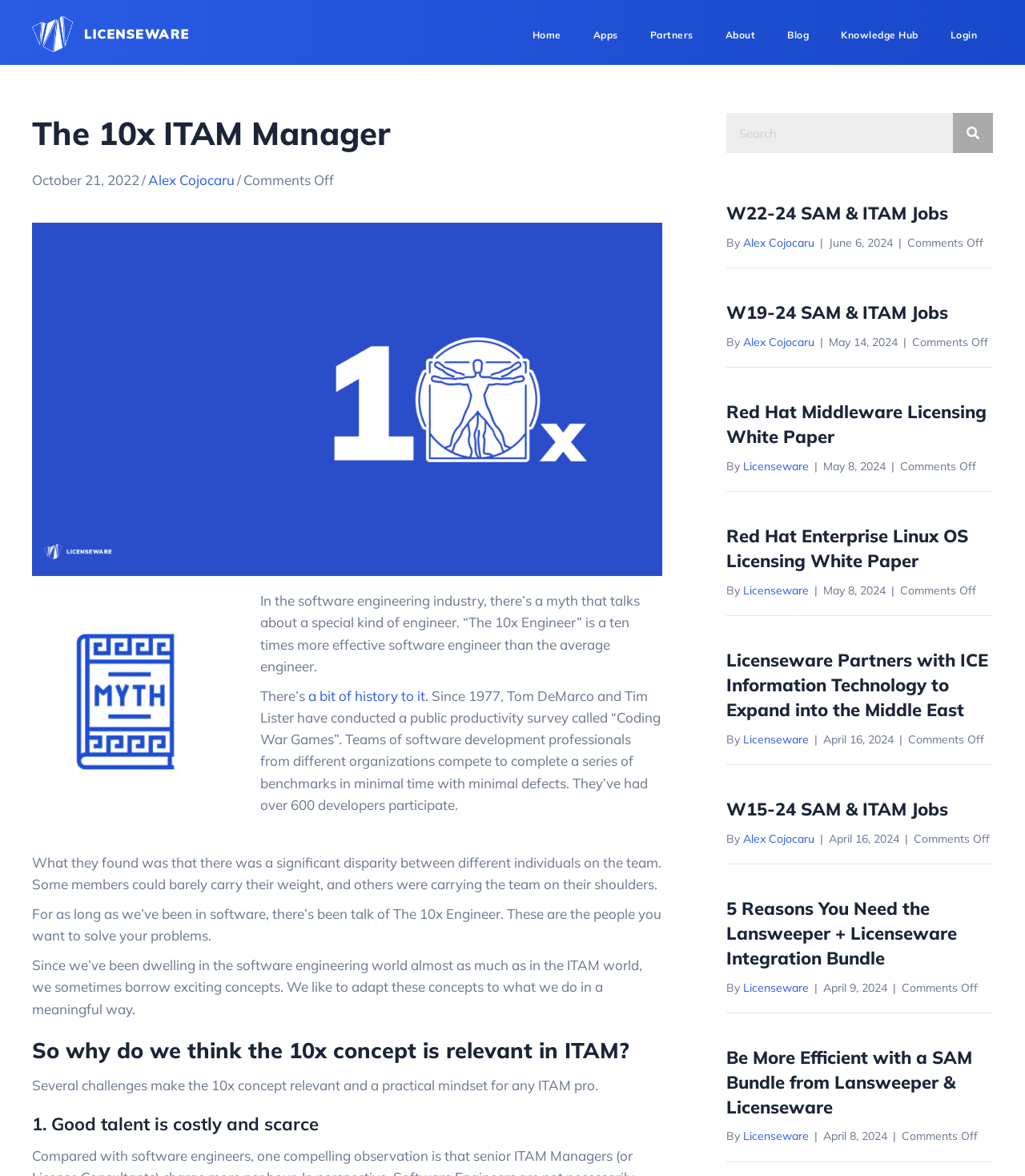What is the purpose of the search form?
Refer to the image and provide a concise answer in one word or phrase.

To search the website